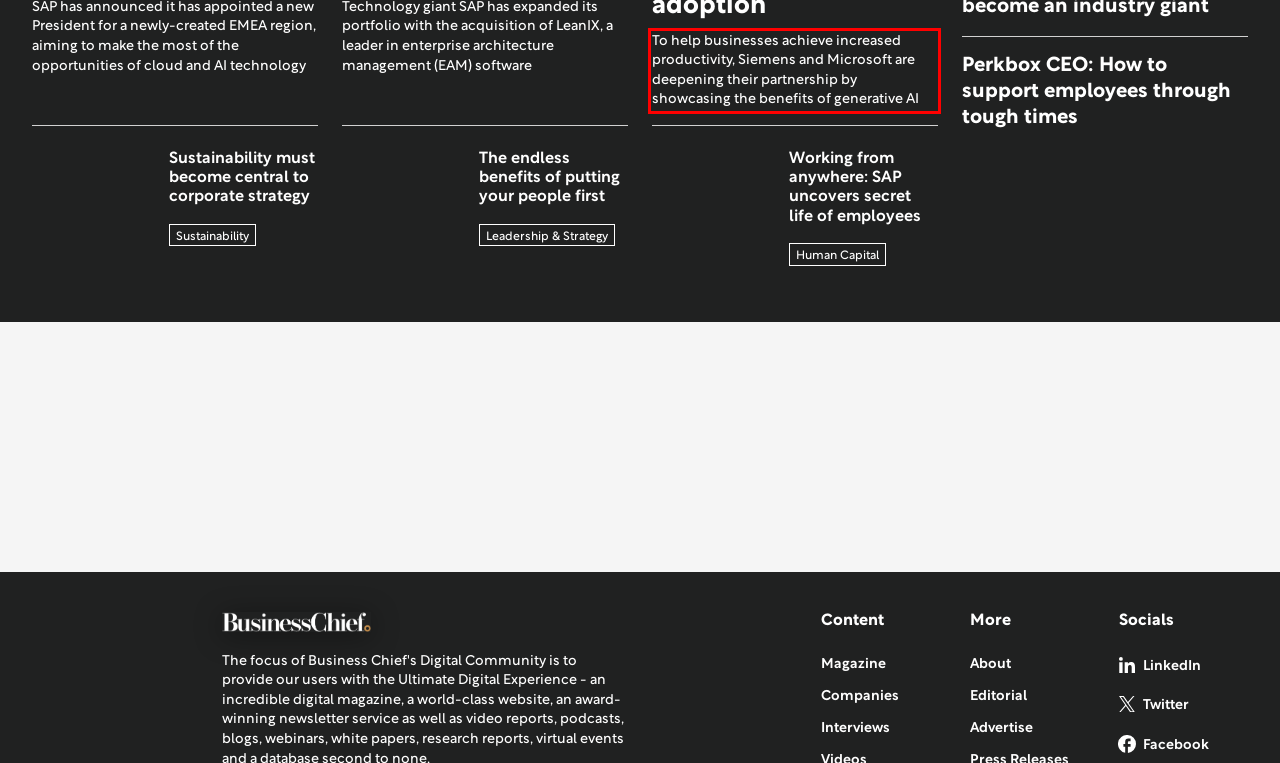Please identify and extract the text content from the UI element encased in a red bounding box on the provided webpage screenshot.

To help businesses achieve increased productivity, Siemens and Microsoft are deepening their partnership by showcasing the benefits of generative AI